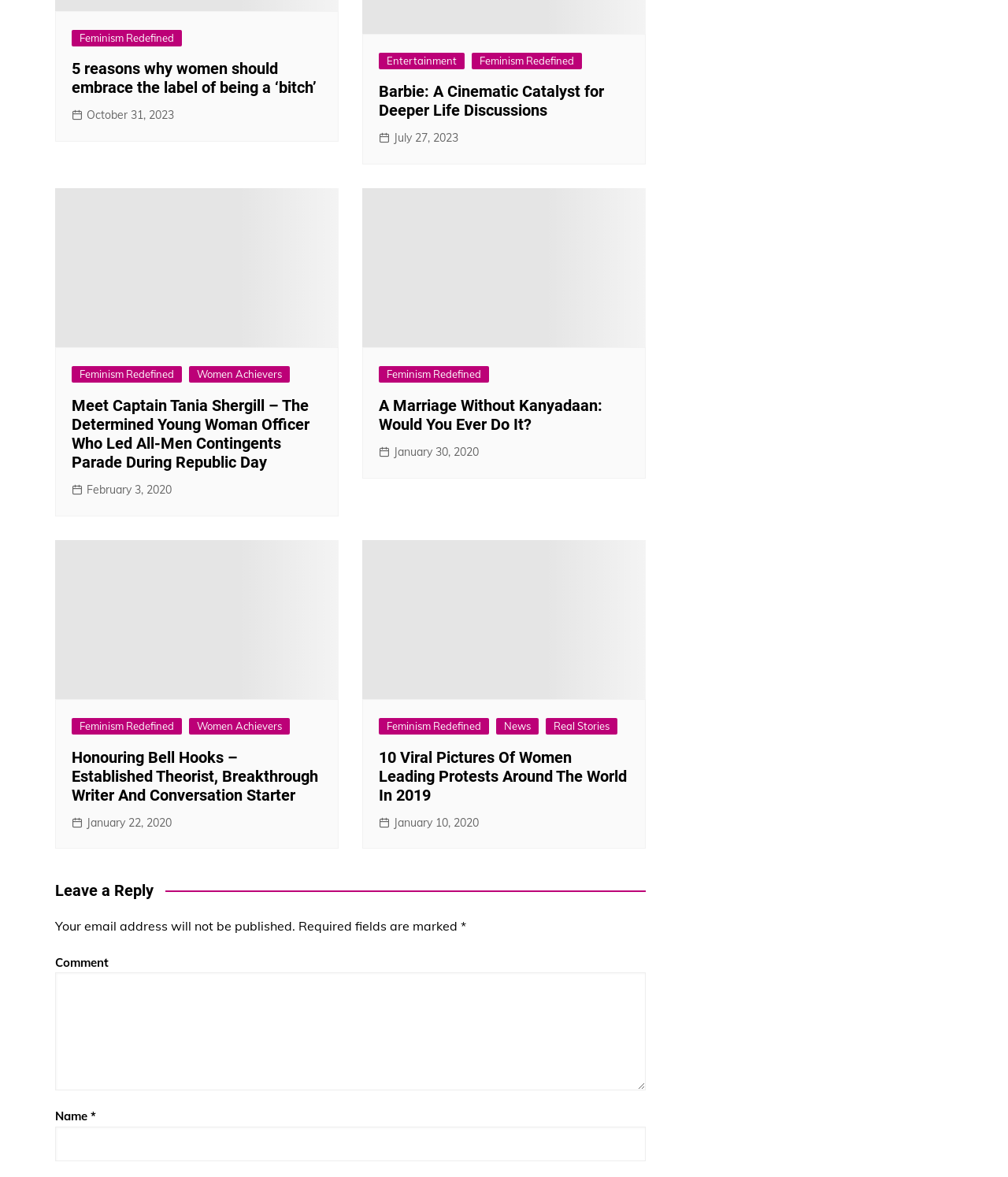Find the bounding box coordinates of the area that needs to be clicked in order to achieve the following instruction: "Enter your name". The coordinates should be specified as four float numbers between 0 and 1, i.e., [left, top, right, bottom].

[0.055, 0.957, 0.641, 0.987]